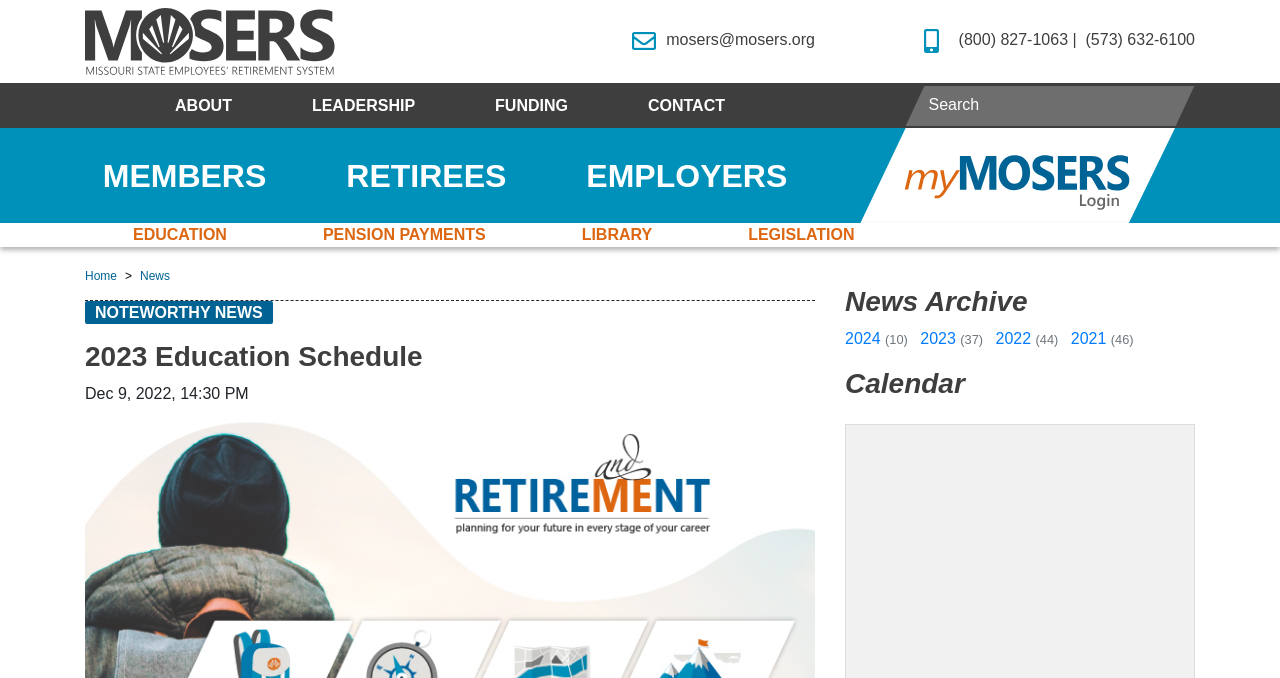Determine the bounding box coordinates of the clickable region to execute the instruction: "view the Calendar". The coordinates should be four float numbers between 0 and 1, denoted as [left, top, right, bottom].

[0.66, 0.541, 0.934, 0.59]